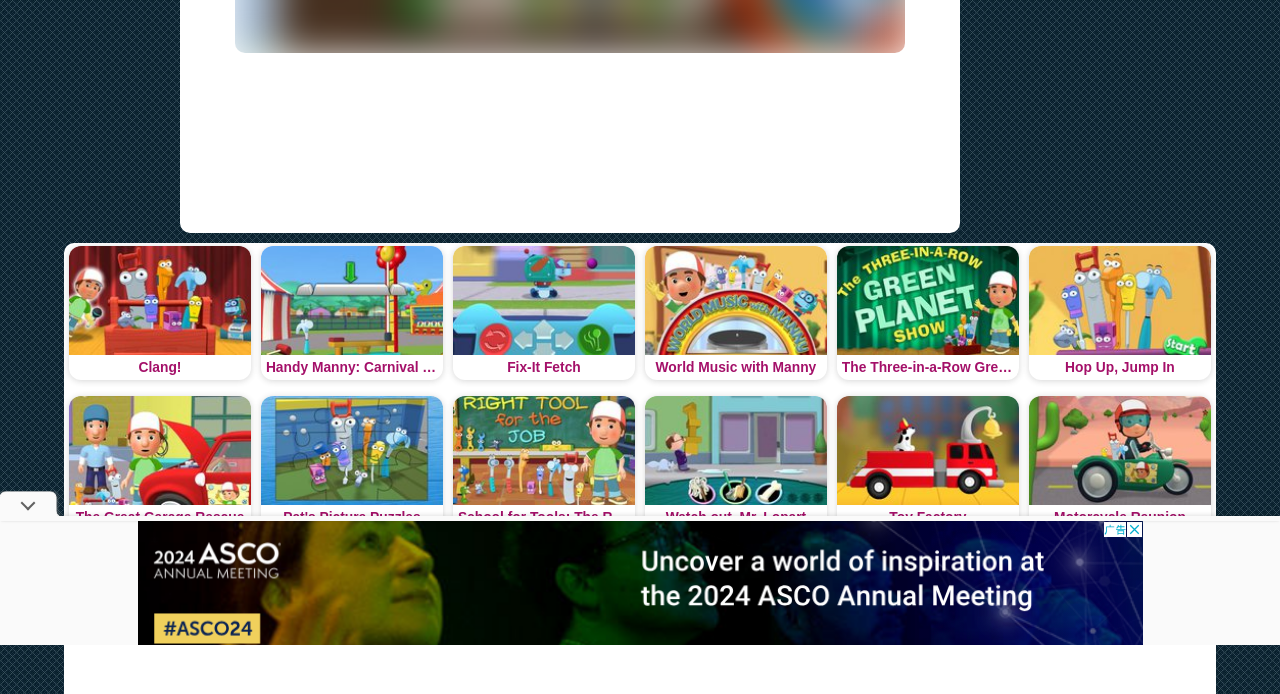Based on the element description: "Pat's Picture Puzzles", identify the UI element and provide its bounding box coordinates. Use four float numbers between 0 and 1, [left, top, right, bottom].

[0.204, 0.57, 0.346, 0.764]